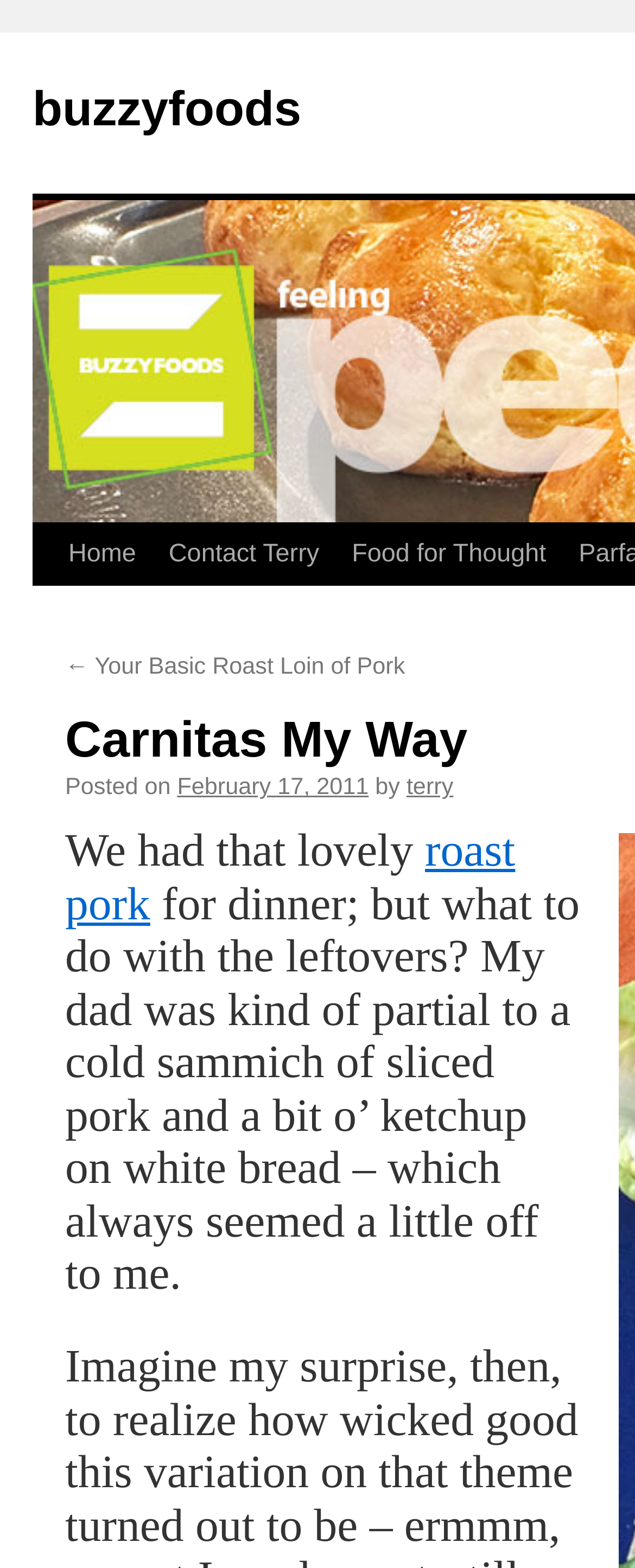Who is the author of the post?
Refer to the screenshot and deliver a thorough answer to the question presented.

The author of the post can be found in the middle of the webpage, where it says 'by terry'. This is the name of the person who wrote the post.